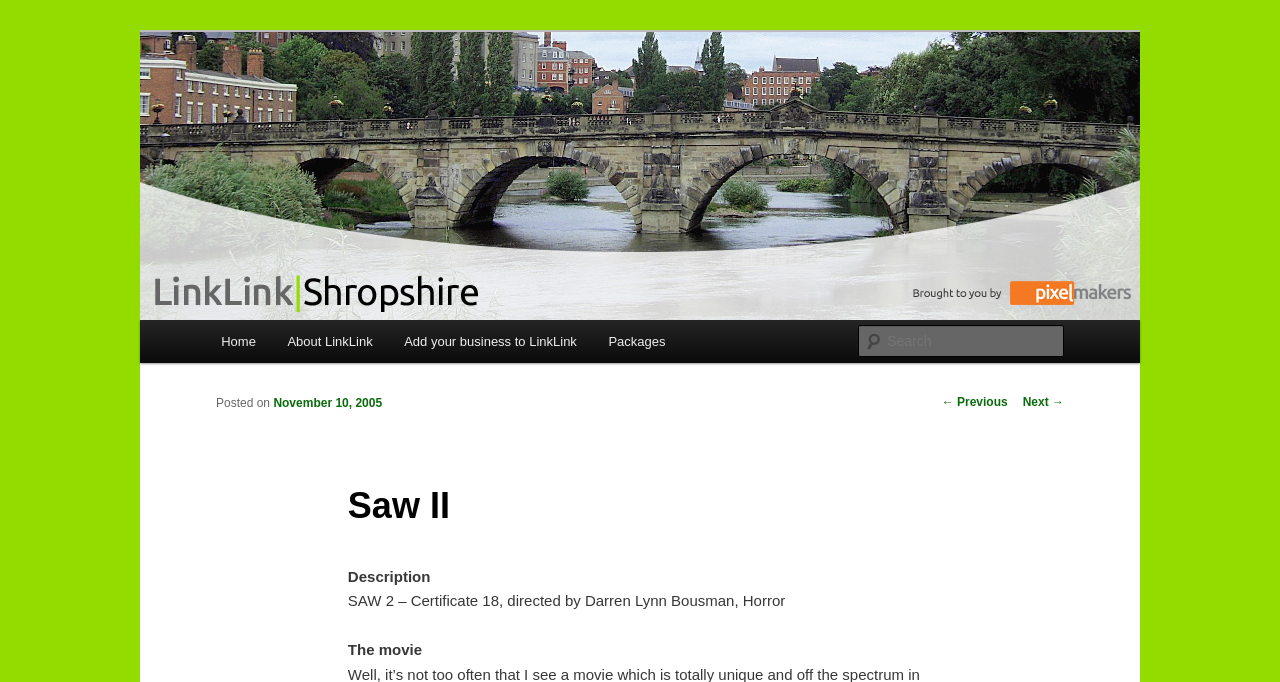Determine the bounding box for the UI element that matches this description: "Home".

[0.16, 0.469, 0.212, 0.533]